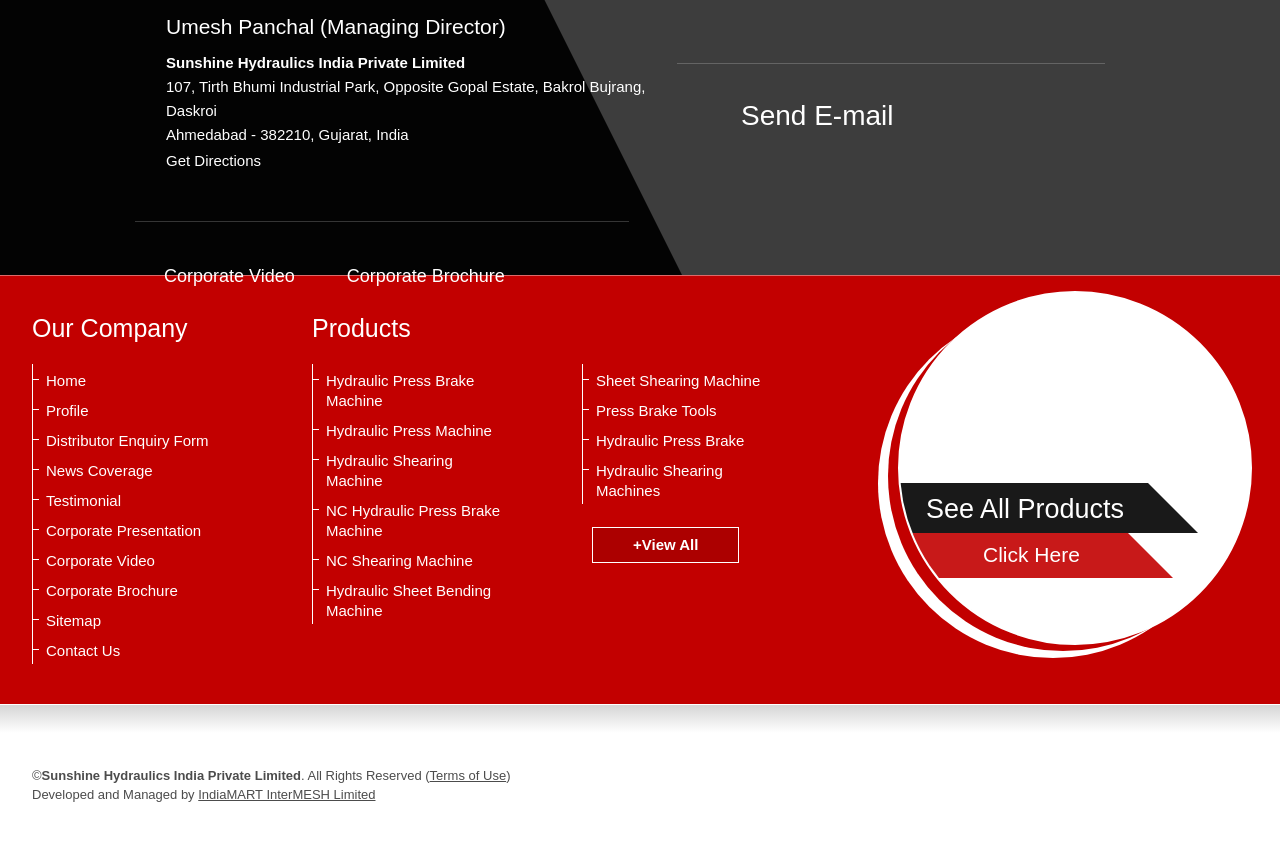Find the bounding box coordinates for the HTML element specified by: "Acquire land".

None